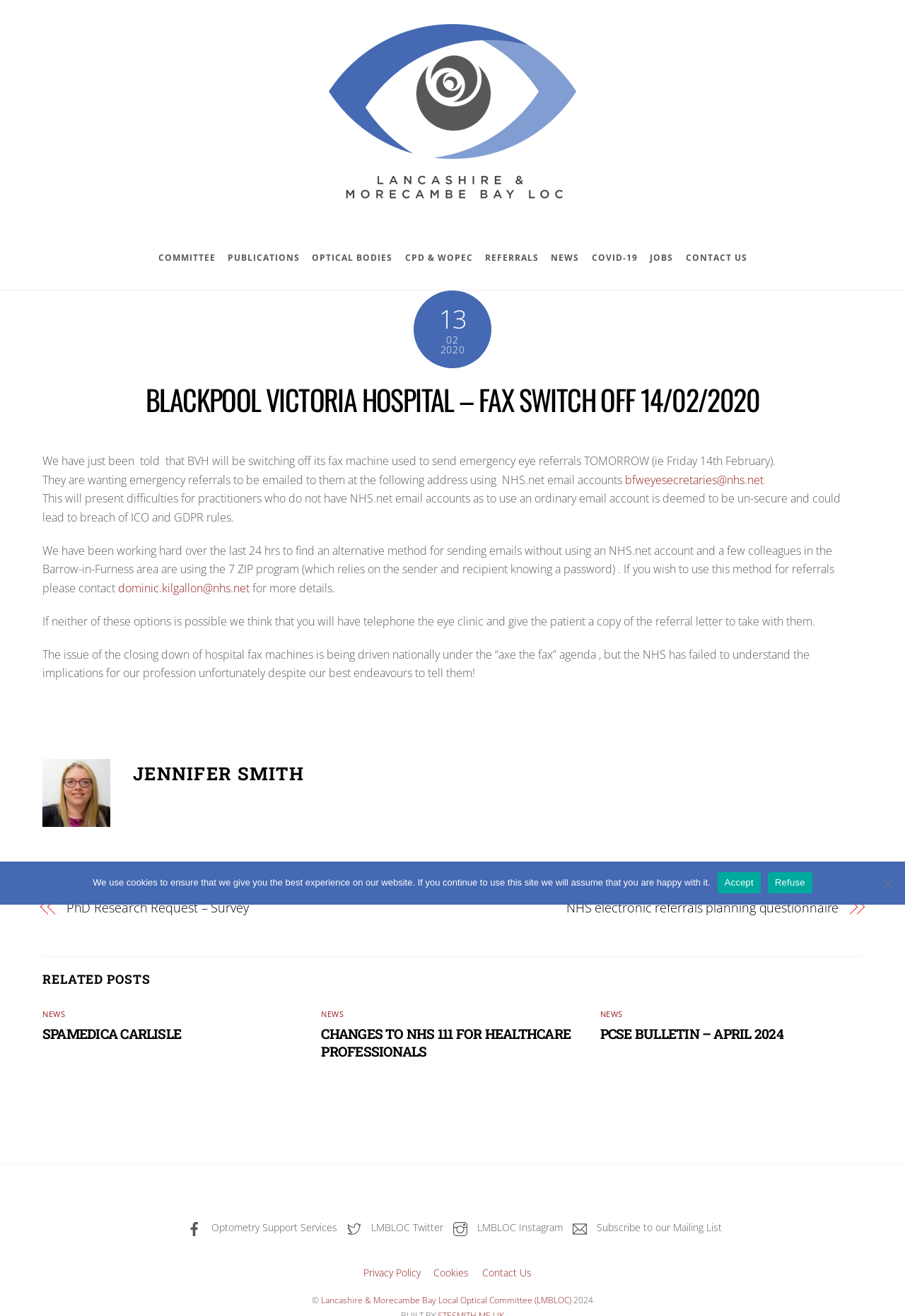Could you highlight the region that needs to be clicked to execute the instruction: "Click the 'REFERRALS' link"?

[0.53, 0.185, 0.601, 0.207]